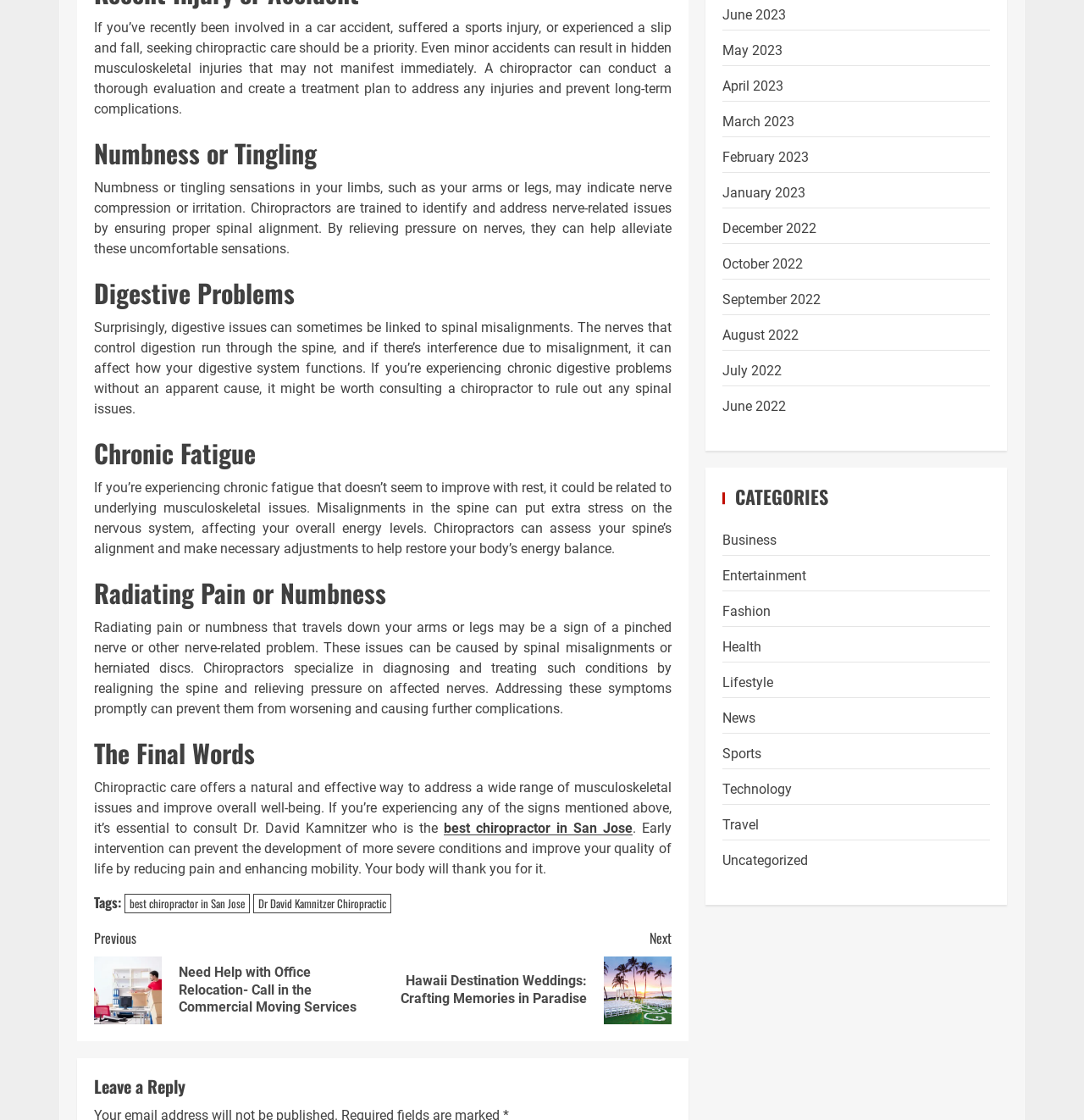Using the provided element description "Uncategorized", determine the bounding box coordinates of the UI element.

[0.666, 0.761, 0.745, 0.775]